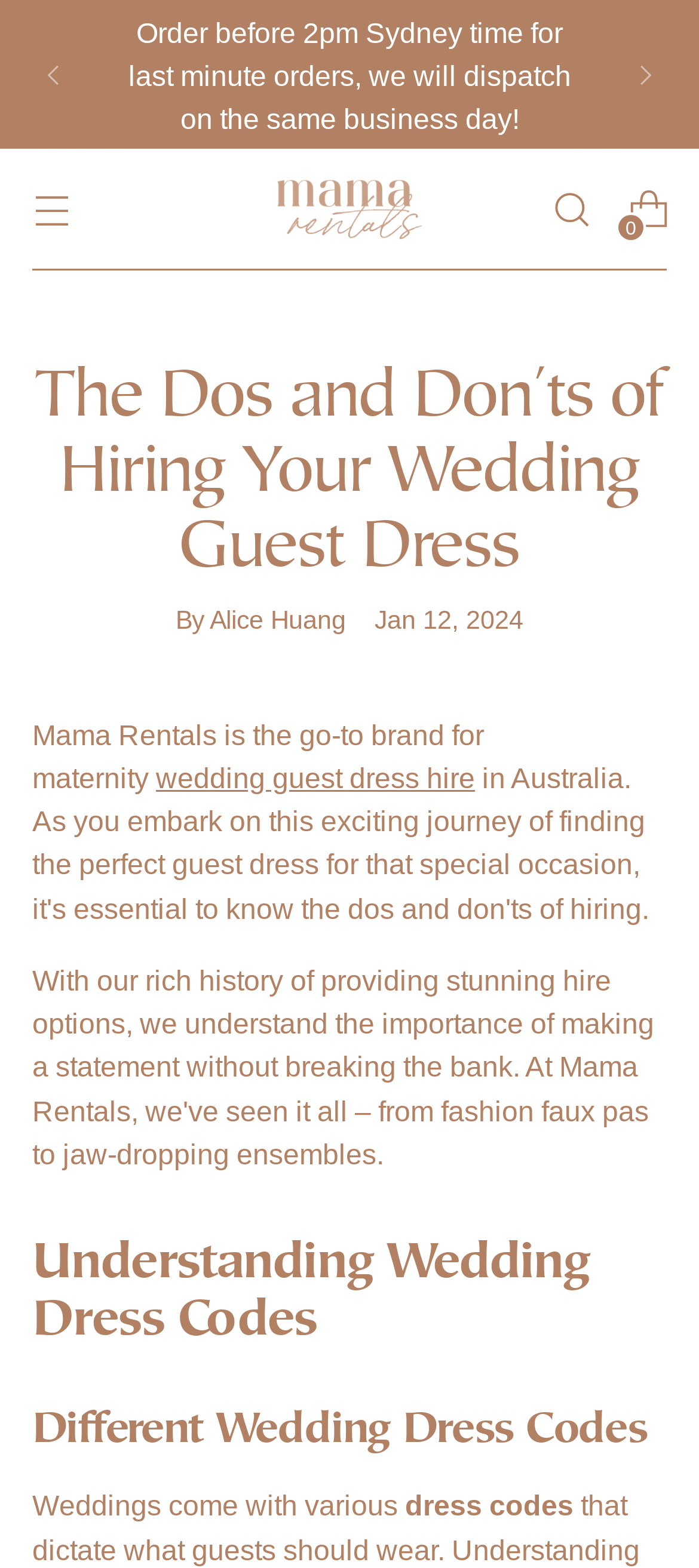Create an elaborate caption for the webpage.

This webpage is about "The Dos and Don'ts of Hiring Your Wedding Guest Dress" and provides a guide to understanding wedding dress codes. At the top left corner, there is a "Previous" button, and at the top right corner, there is a "Next" button. Between these two buttons, there is a cart icon image. Below the buttons, there is a menu modal button on the left and a search modal button on the right. The menu modal button has two small images, and the search modal button also has two small images. 

In the center of the top section, there is a heading "Mama Rentals" with a logo image, which is a link to the Mama Rentals website. On the right side of the top section, there is a cart modal button with a small image and a text "0" indicating the number of items in the cart.

Below the top section, there is a main content area. The title "The Dos and Don'ts of Hiring Your Wedding Guest Dress" is displayed prominently, followed by the author's name "By Alice Huang" and the publication date "Jan 12, 2024". 

The main content is divided into sections, including "Understanding Wedding Dress Codes" and "Different Wedding Dress Codes". The text explains that weddings come with various dress codes, and the webpage provides guidance on how to navigate these codes when hiring a wedding guest dress.